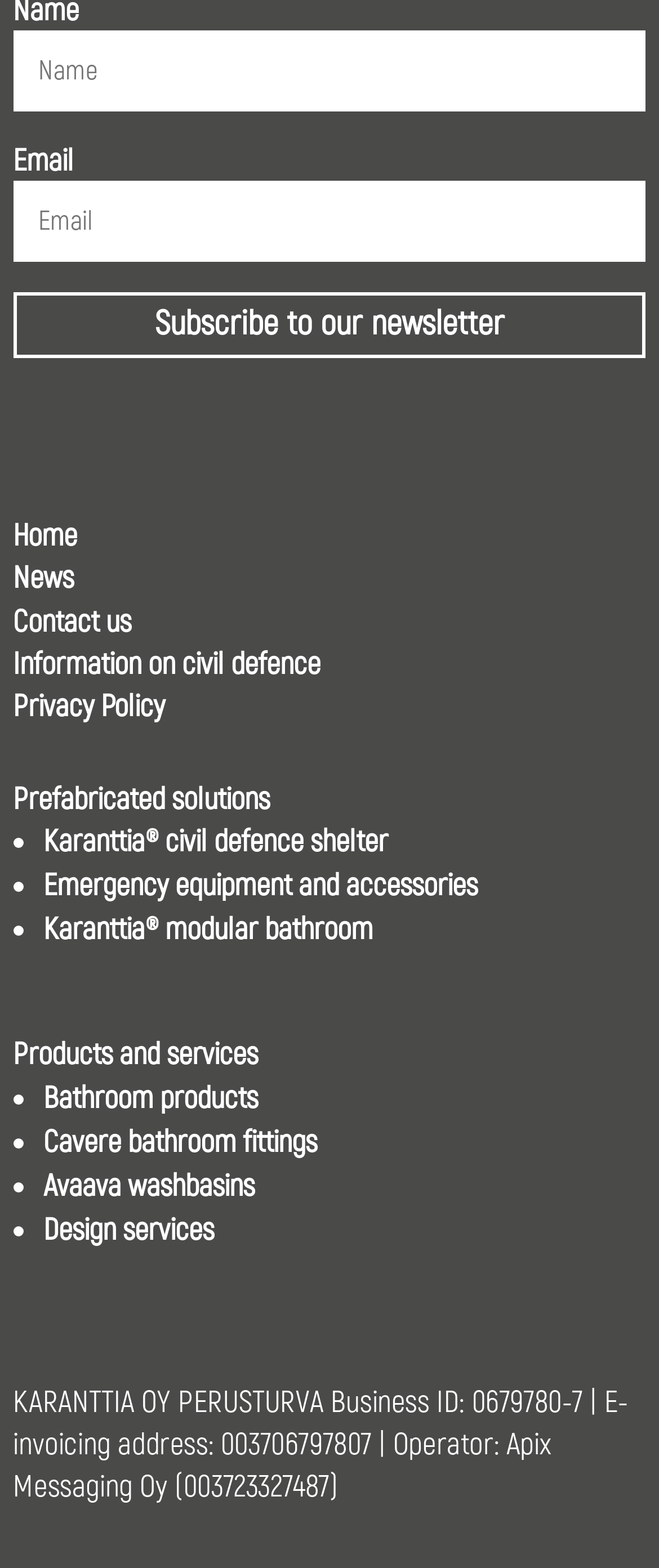Please identify the bounding box coordinates of the area that needs to be clicked to fulfill the following instruction: "Subscribe to newsletter."

[0.02, 0.186, 0.98, 0.228]